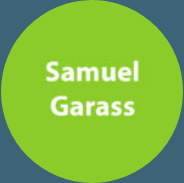What is Samuel Garass associated with?
Analyze the image and deliver a detailed answer to the question.

According to the caption, Samuel Garass is associated with the function of 'Logistics', as indicated by the layout of the webpage section that introduces team members.